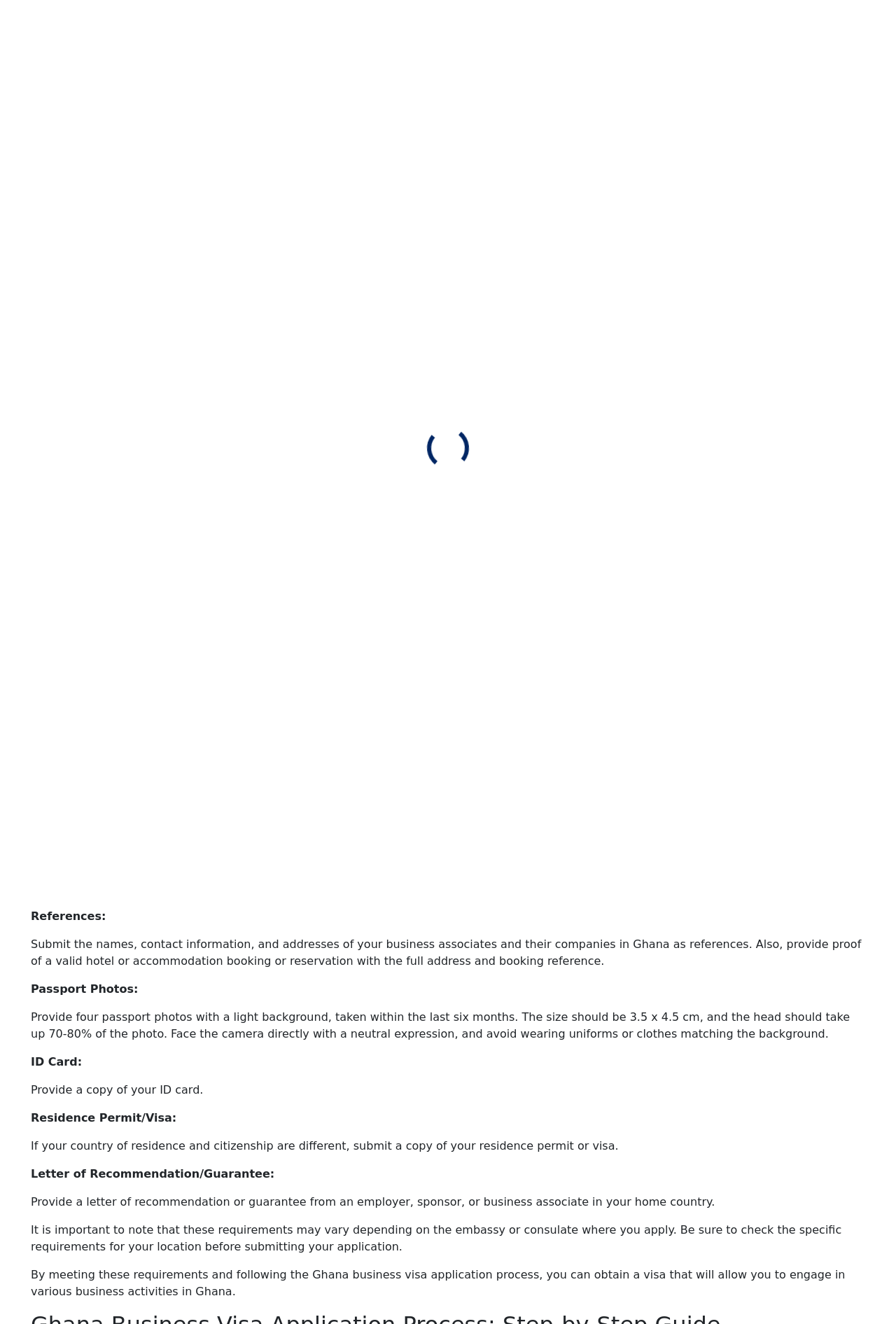Answer in one word or a short phrase: 
What happens if the requirements vary depending on the embassy or consulate?

Check specific requirements